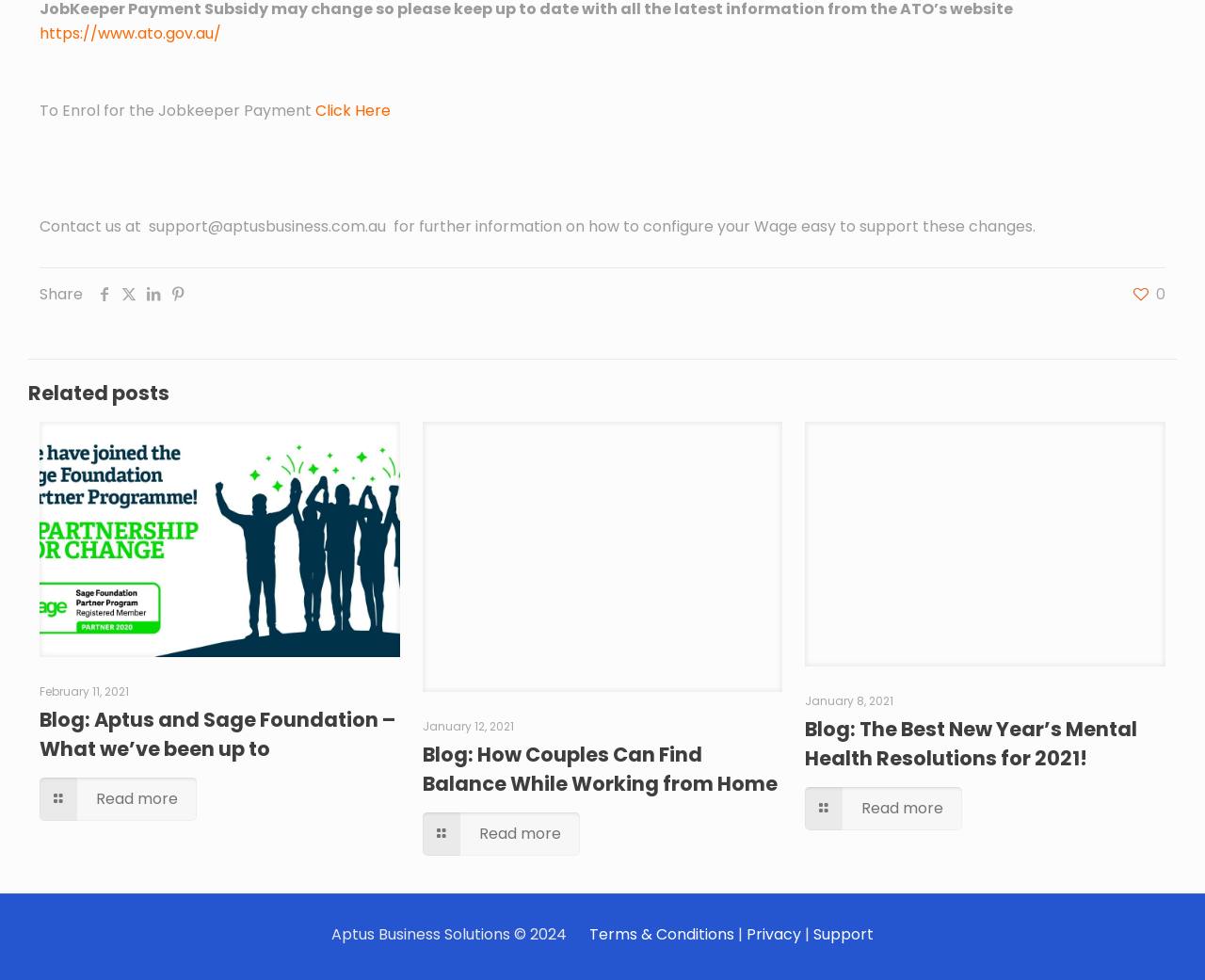Please find the bounding box coordinates of the element that needs to be clicked to perform the following instruction: "View the blog post about Couples finding balance while working from home". The bounding box coordinates should be four float numbers between 0 and 1, represented as [left, top, right, bottom].

[0.351, 0.756, 0.645, 0.814]